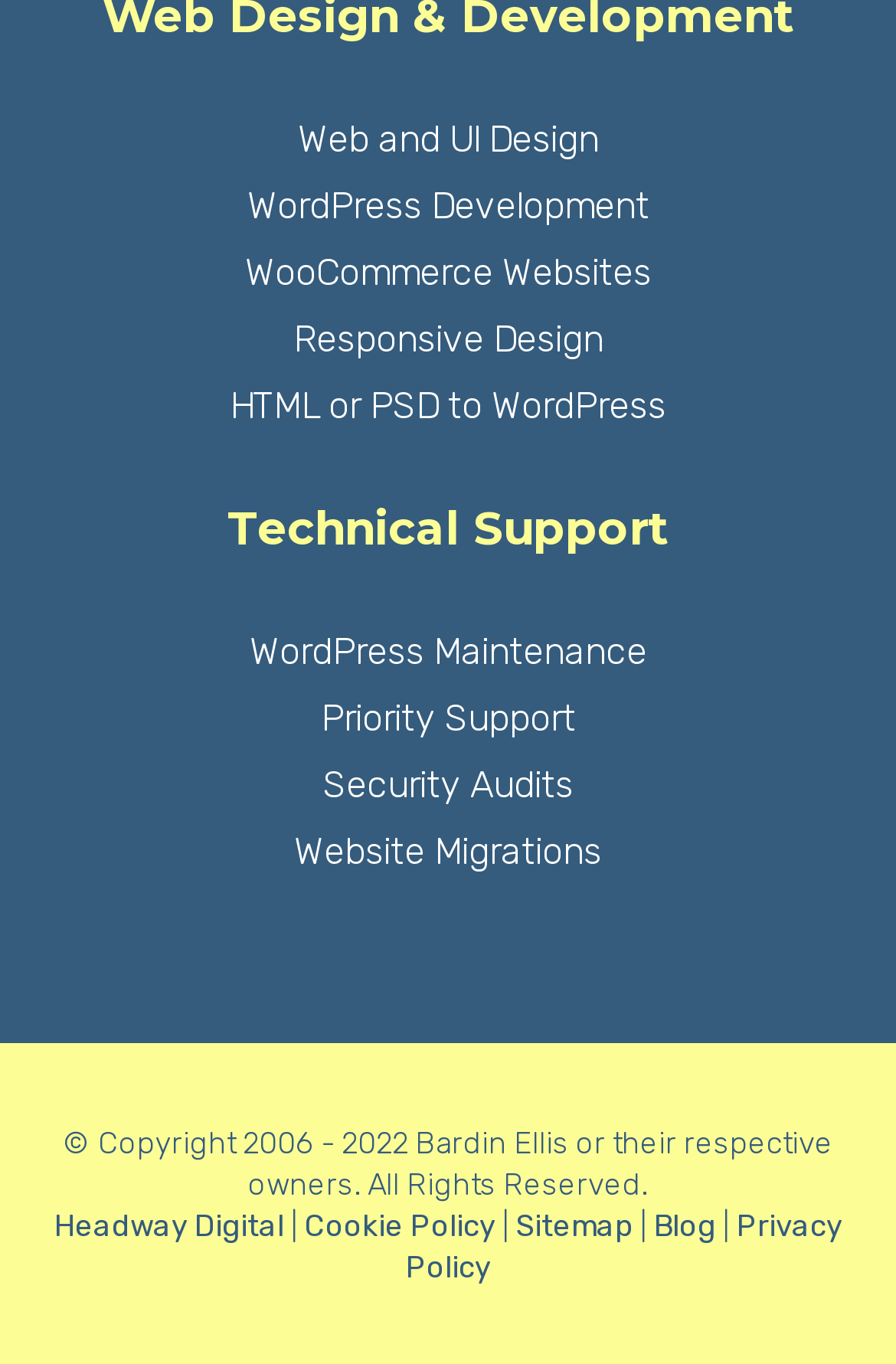Specify the bounding box coordinates of the area to click in order to follow the given instruction: "Learn about Technical Support."

[0.103, 0.37, 0.897, 0.404]